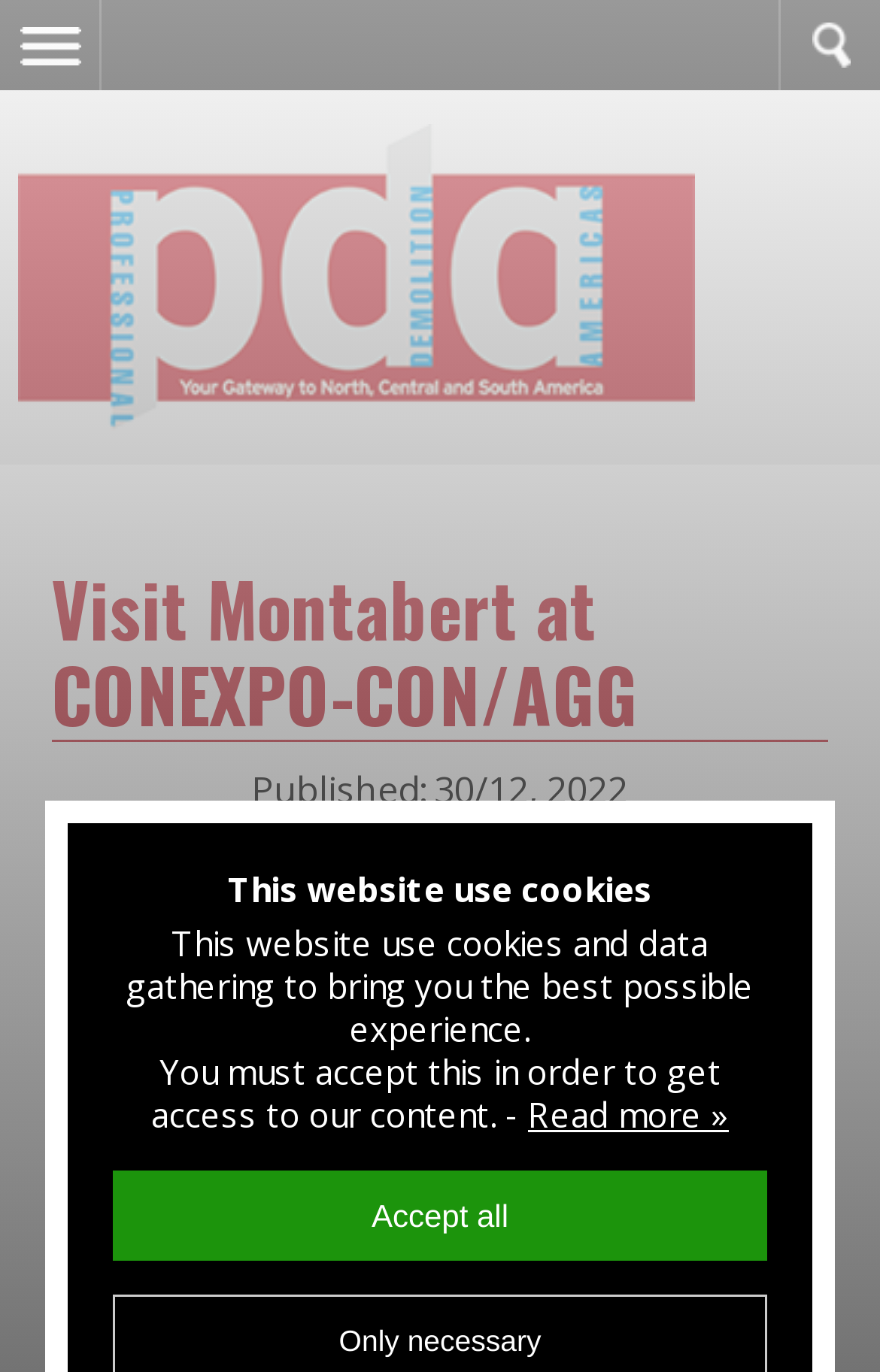What is the booth number of Montabert?
Could you answer the question in a detailed manner, providing as much information as possible?

I found the booth number by reading the text that says 'Visitors to CONEXPO-CON/AGG are encouraged to visit Montabert in West Hall booth #W42229 to learn about new developments in rock breaking and demolition tools.'